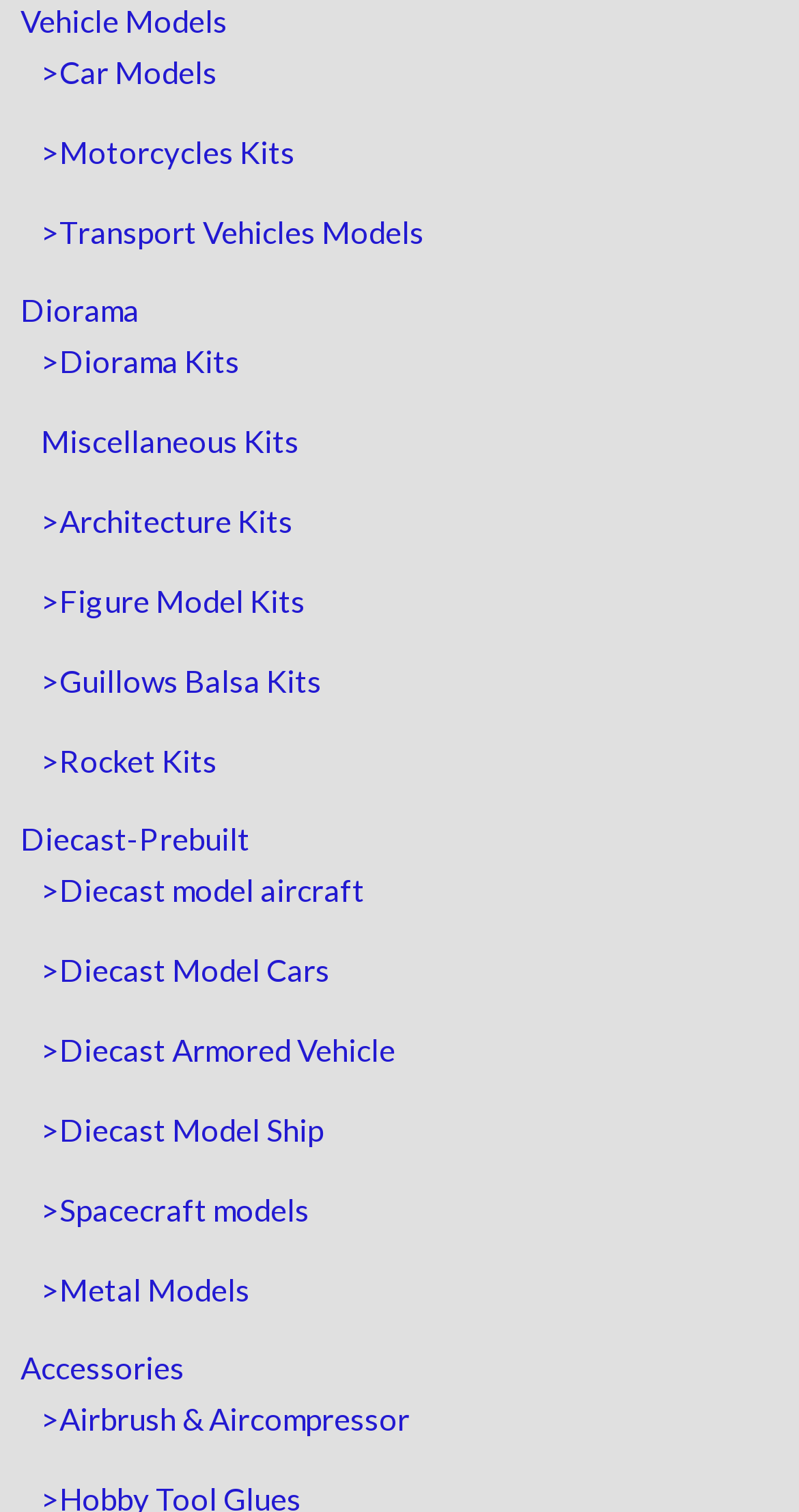Identify the bounding box for the UI element specified in this description: ">Figure Model Kits". The coordinates must be four float numbers between 0 and 1, formatted as [left, top, right, bottom].

[0.051, 0.385, 0.382, 0.409]